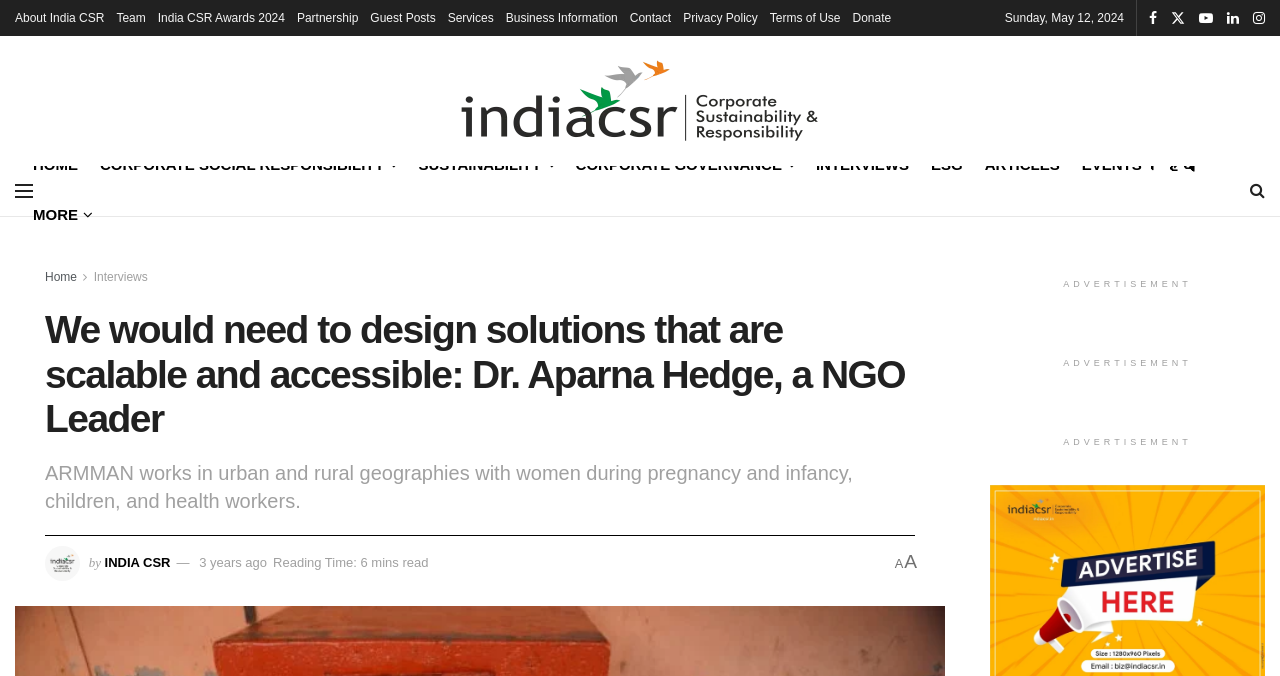Find the main header of the webpage and produce its text content.

We would need to design solutions that are scalable and accessible: Dr. Aparna Hedge, a NGO Leader